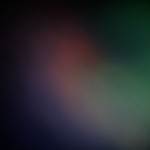What is the purpose of this fractal background?
Look at the image and provide a detailed response to the question.

The caption states that this artistic presentation not only enhances visual appeal but also evokes a sense of creativity and professionalism, making it suitable for various themes and effectively complementing any content it frames.